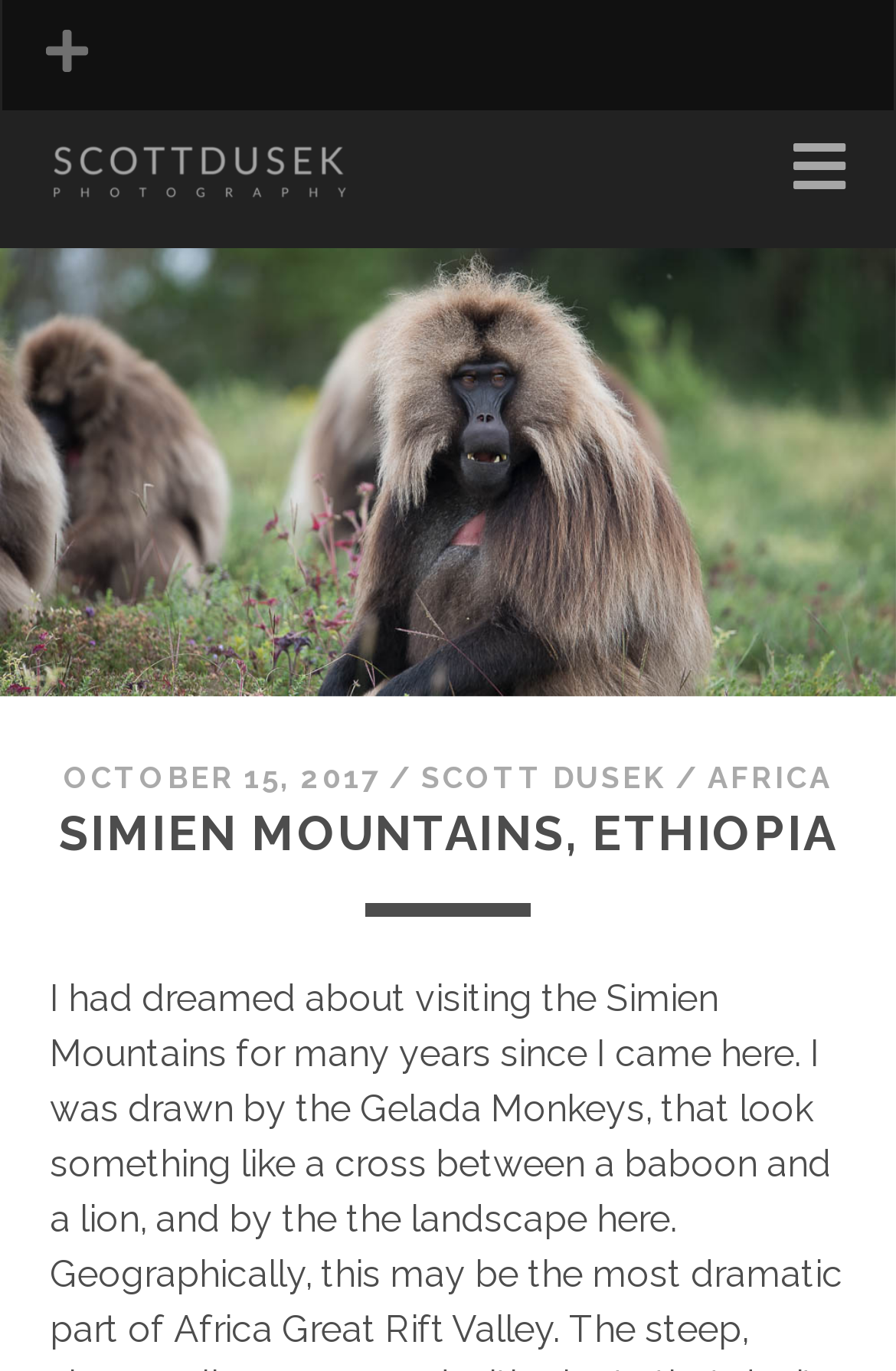Provide a one-word or short-phrase answer to the question:
How many links are there in the top section?

2